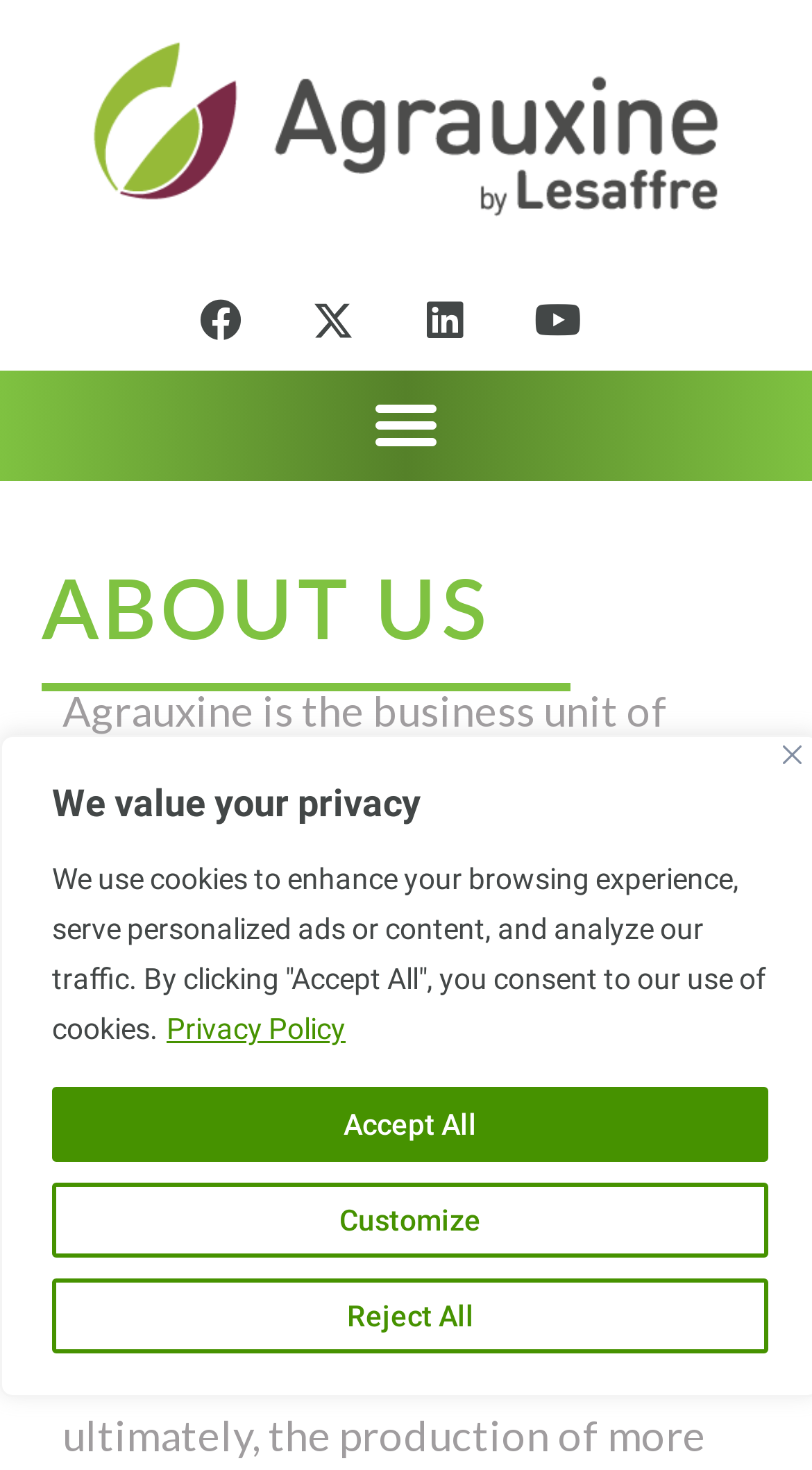What is the company's business unit?
Respond to the question with a well-detailed and thorough answer.

Based on the webpage content, specifically the StaticText element with the text 'Agrauxine is the business unit of Lesaffre dedicated to BioSolutions for vegetal productions.', we can determine that Agrauxine is the company's business unit.